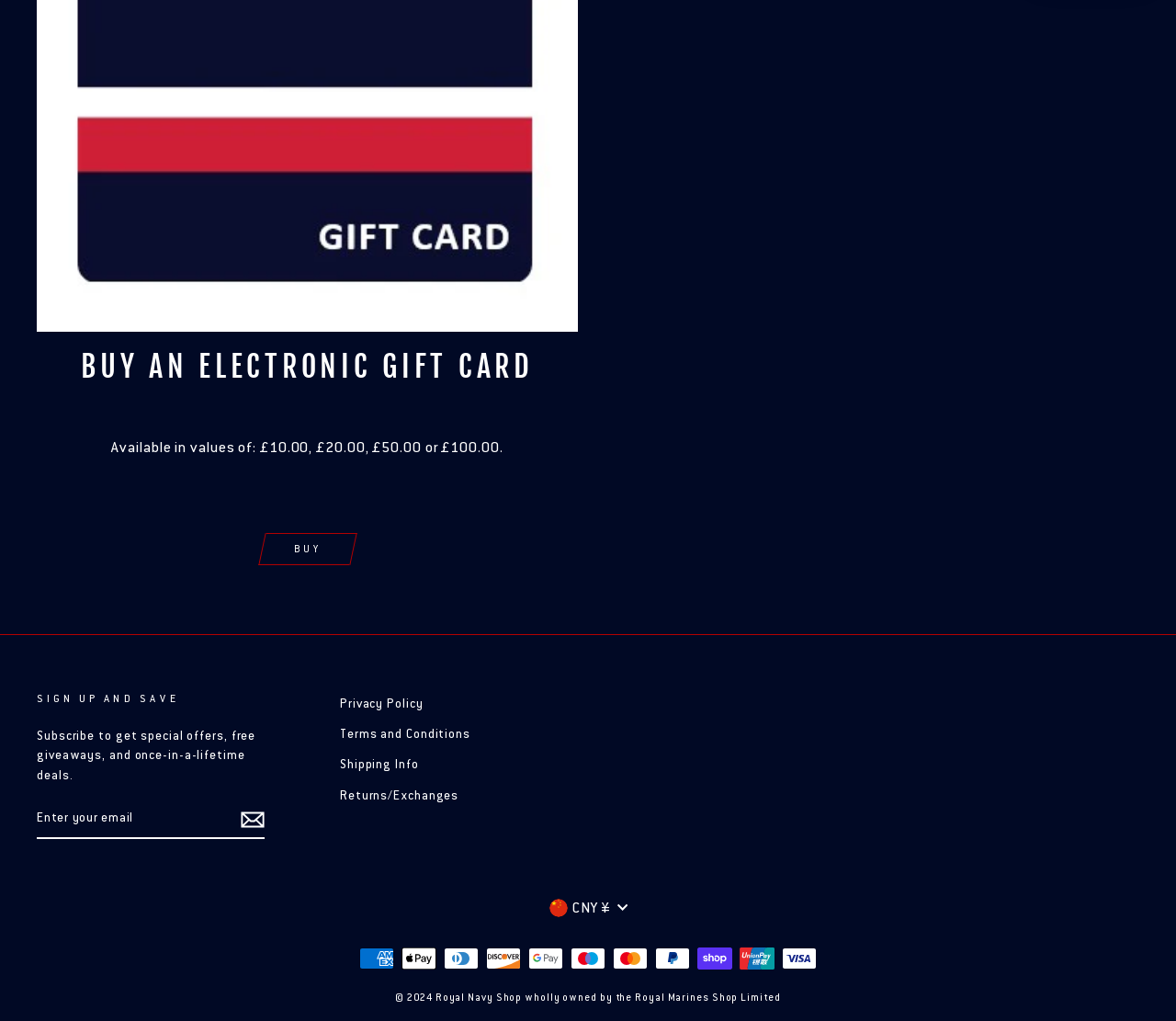Identify the bounding box coordinates of the part that should be clicked to carry out this instruction: "Select currency".

[0.458, 0.875, 0.542, 0.901]